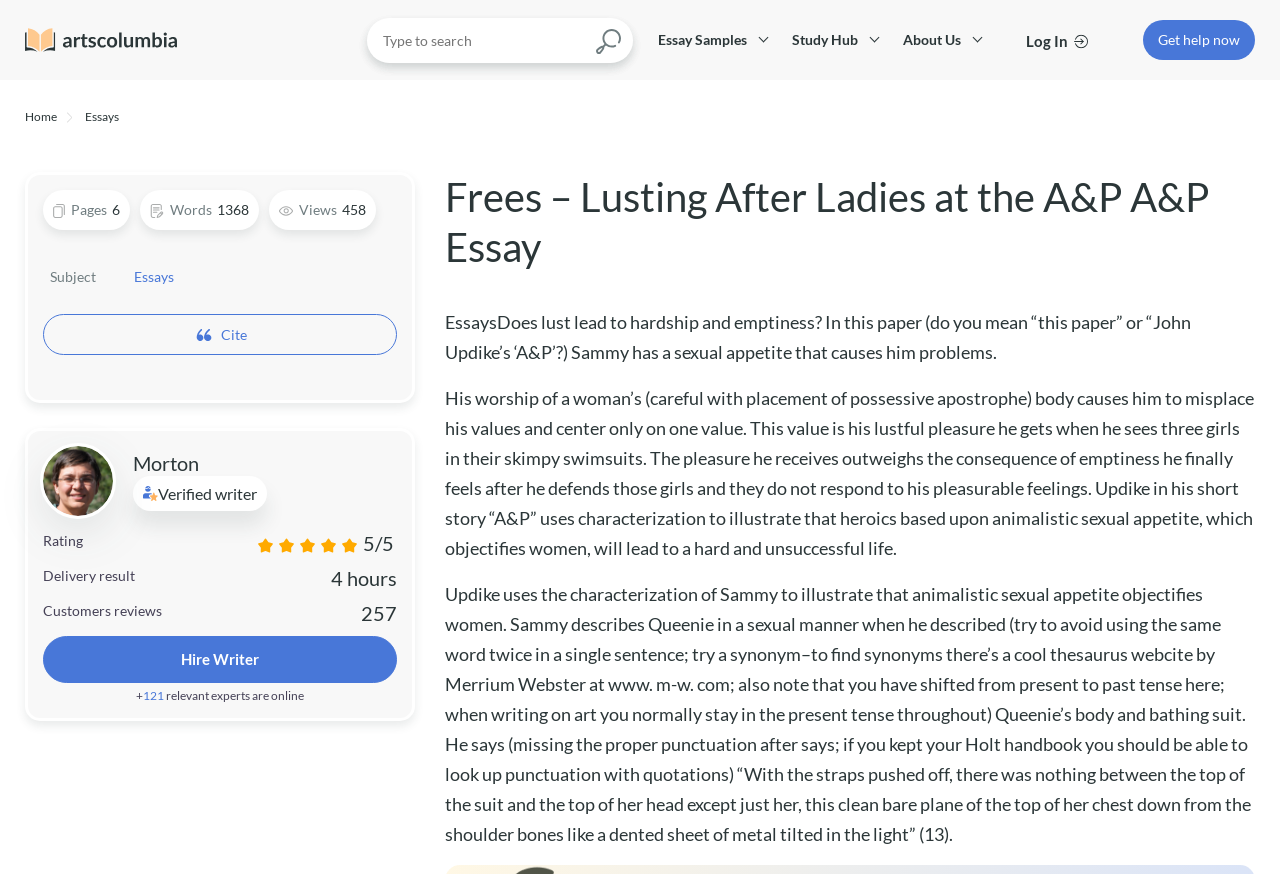Who is the writer of the essay?
Provide a concise answer using a single word or phrase based on the image.

Morton